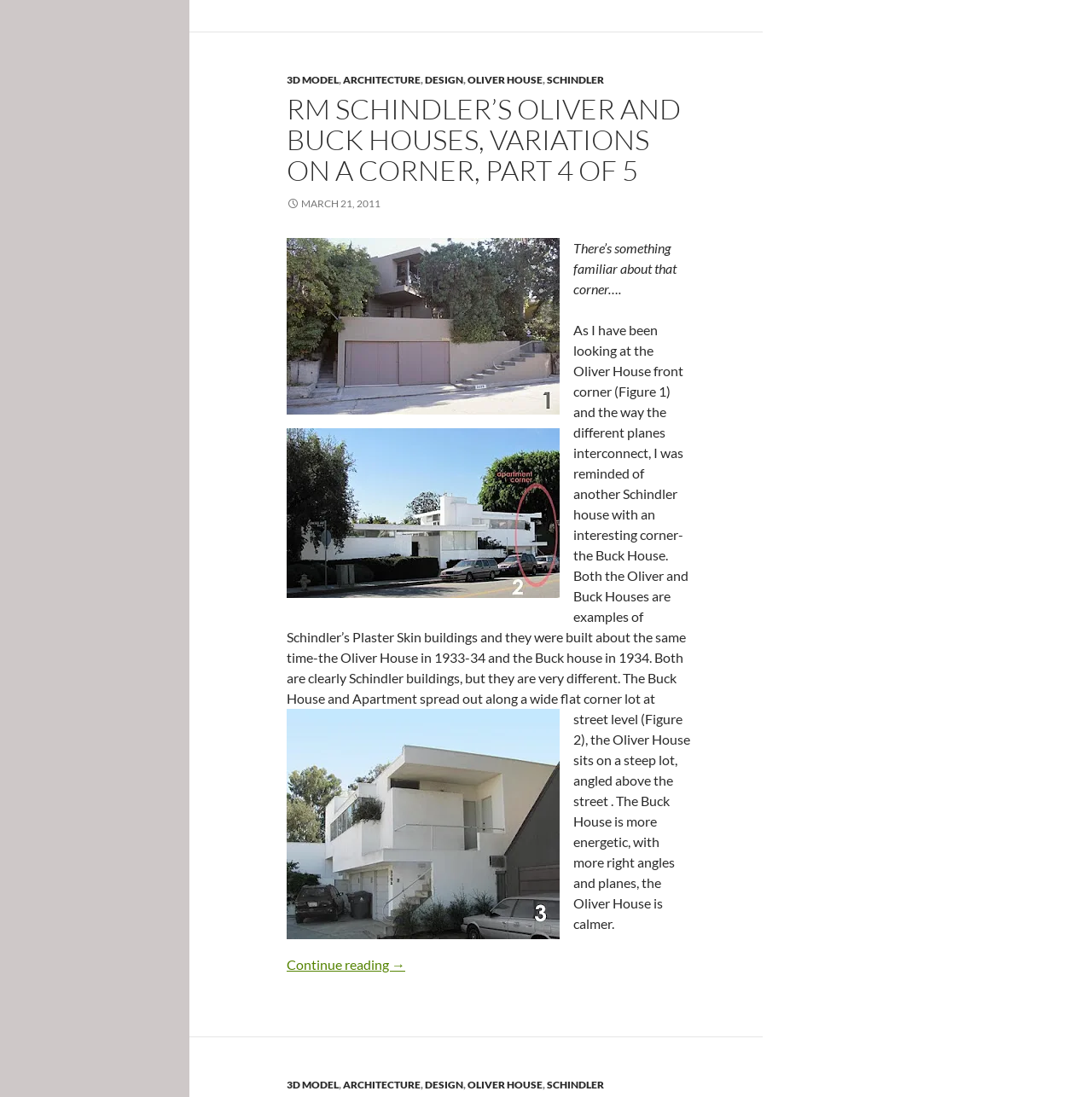What is the shape of the lot where the Buck House is located?
Could you give a comprehensive explanation in response to this question?

The article states 'The Buck House and Apartment spread out along a wide flat corner lot at street level', indicating that the lot where the Buck House is located is wide and flat, and has a corner shape.